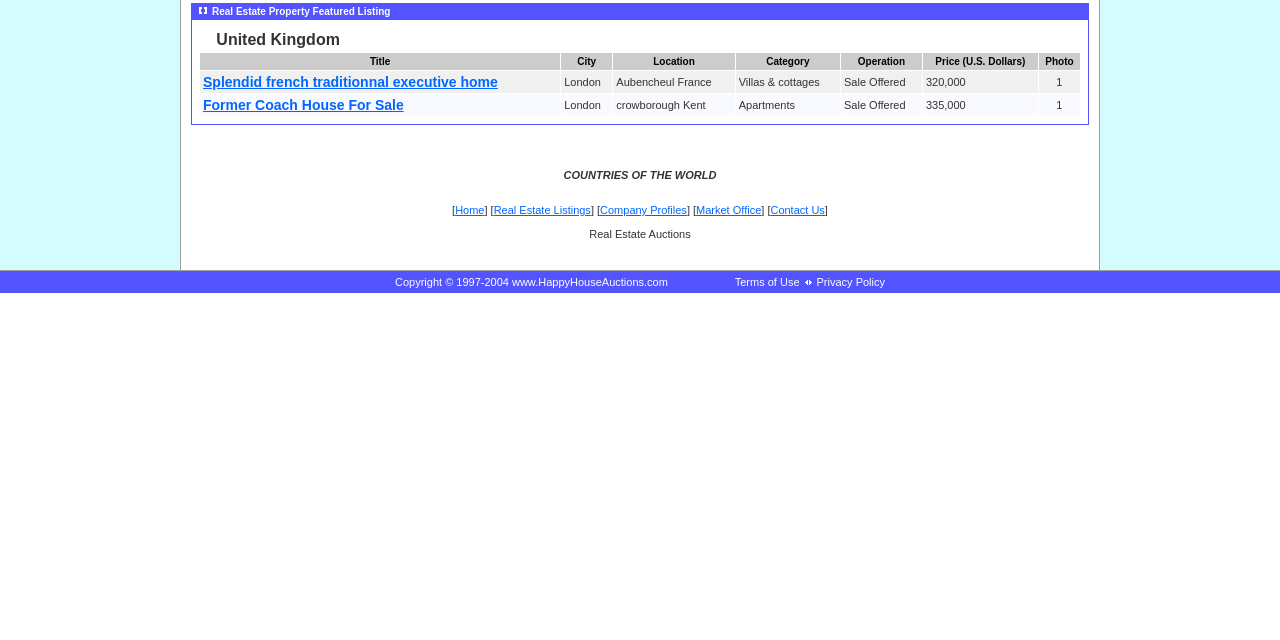Bounding box coordinates are specified in the format (top-left x, top-left y, bottom-right x, bottom-right y). All values are floating point numbers bounded between 0 and 1. Please provide the bounding box coordinate of the region this sentence describes: Summer Fieldwork Grantees

None